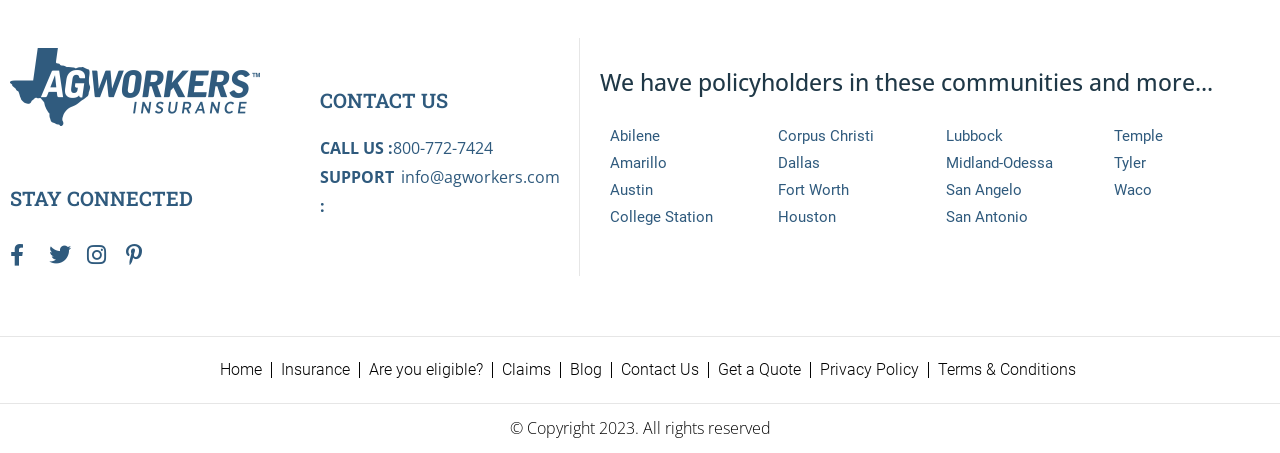Given the element description Privacy Policy, identify the bounding box coordinates for the UI element on the webpage screenshot. The format should be (top-left x, top-left y, bottom-right x, bottom-right y), with values between 0 and 1.

[0.633, 0.766, 0.725, 0.868]